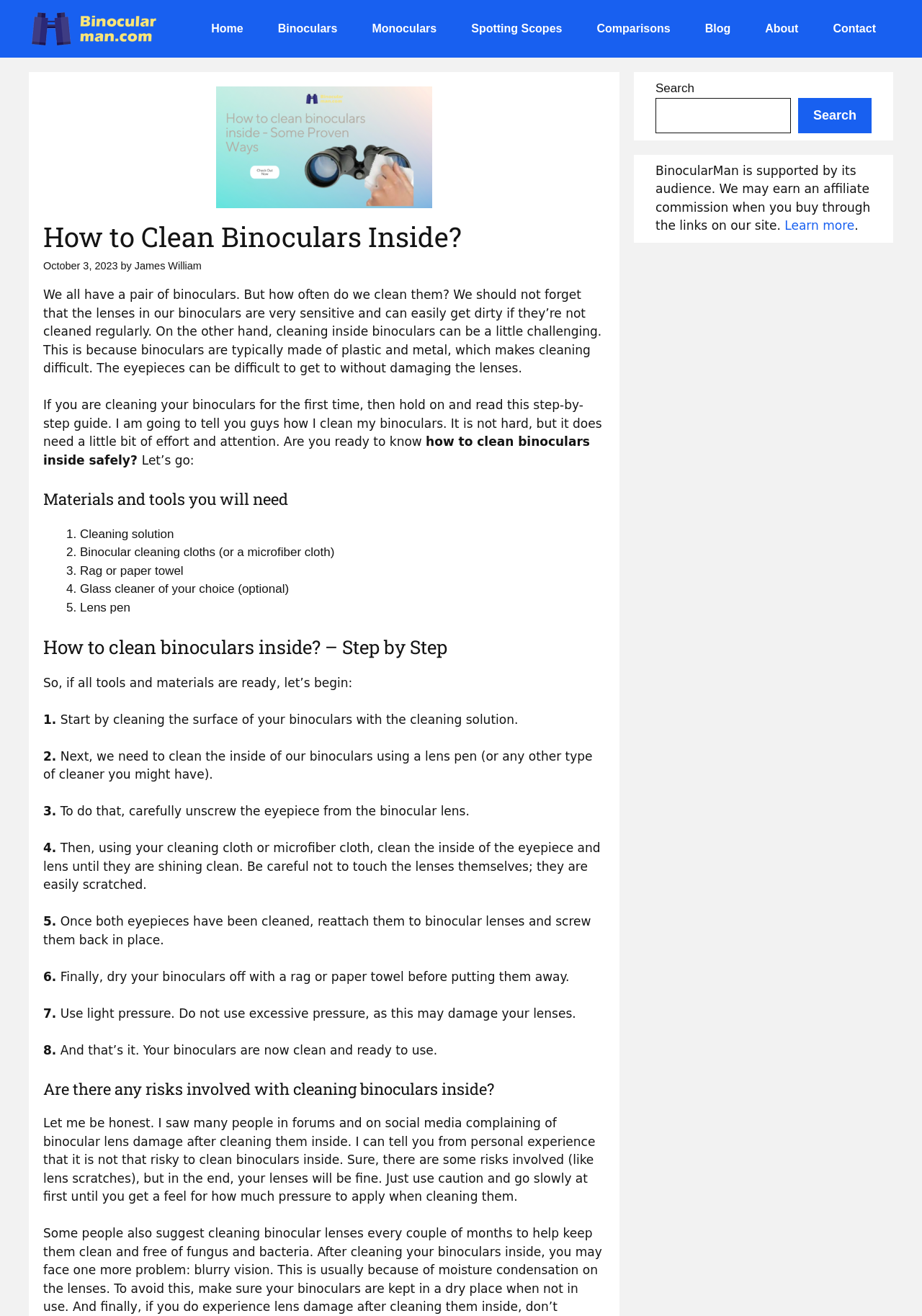What is the purpose of cleaning binoculars?
Using the image, elaborate on the answer with as much detail as possible.

According to the article, the lenses in binoculars are very sensitive and can easily get dirty if not cleaned regularly, which can lead to lens damage.